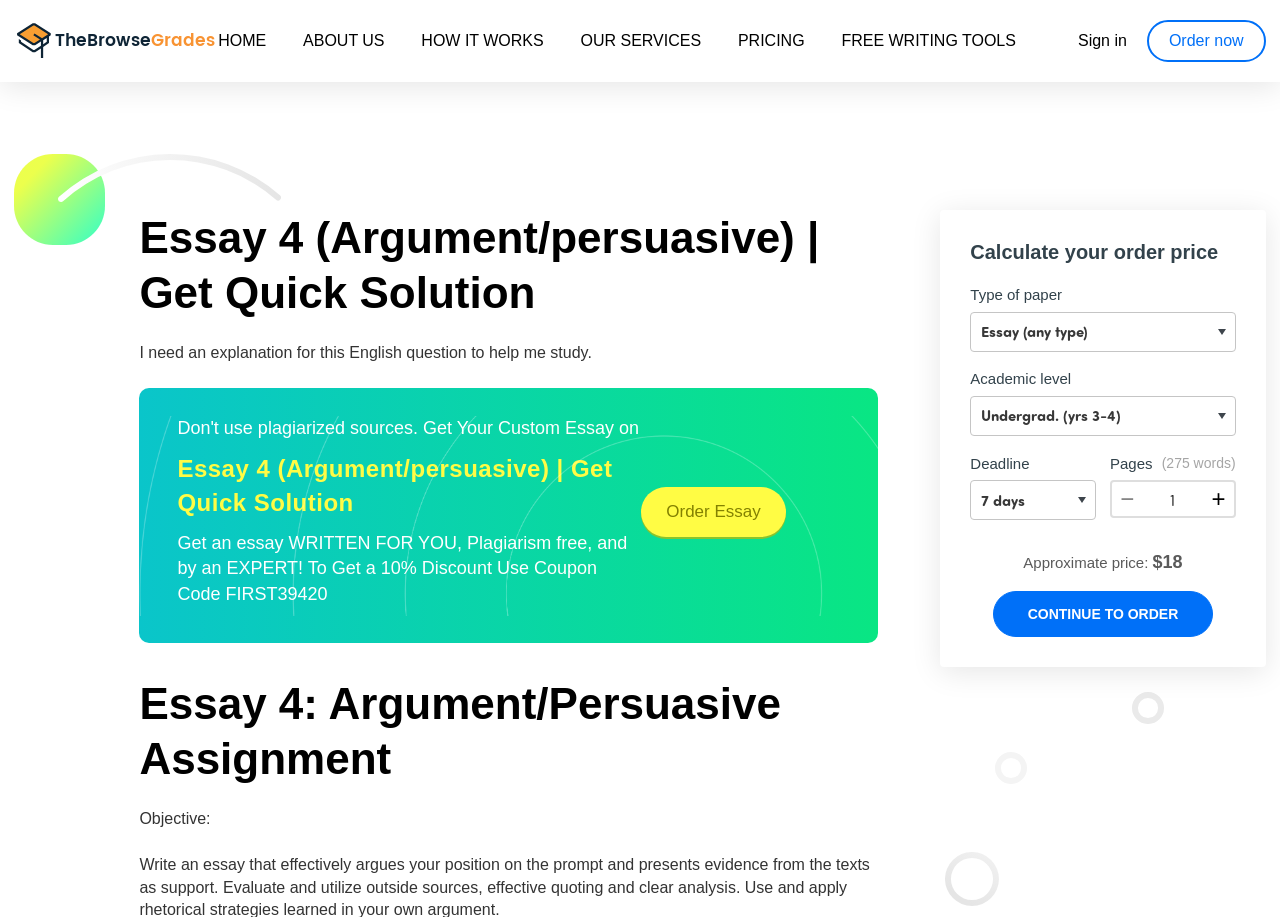Please answer the following question using a single word or phrase: 
What is the unit of measurement for the 'Pages' field?

275 words